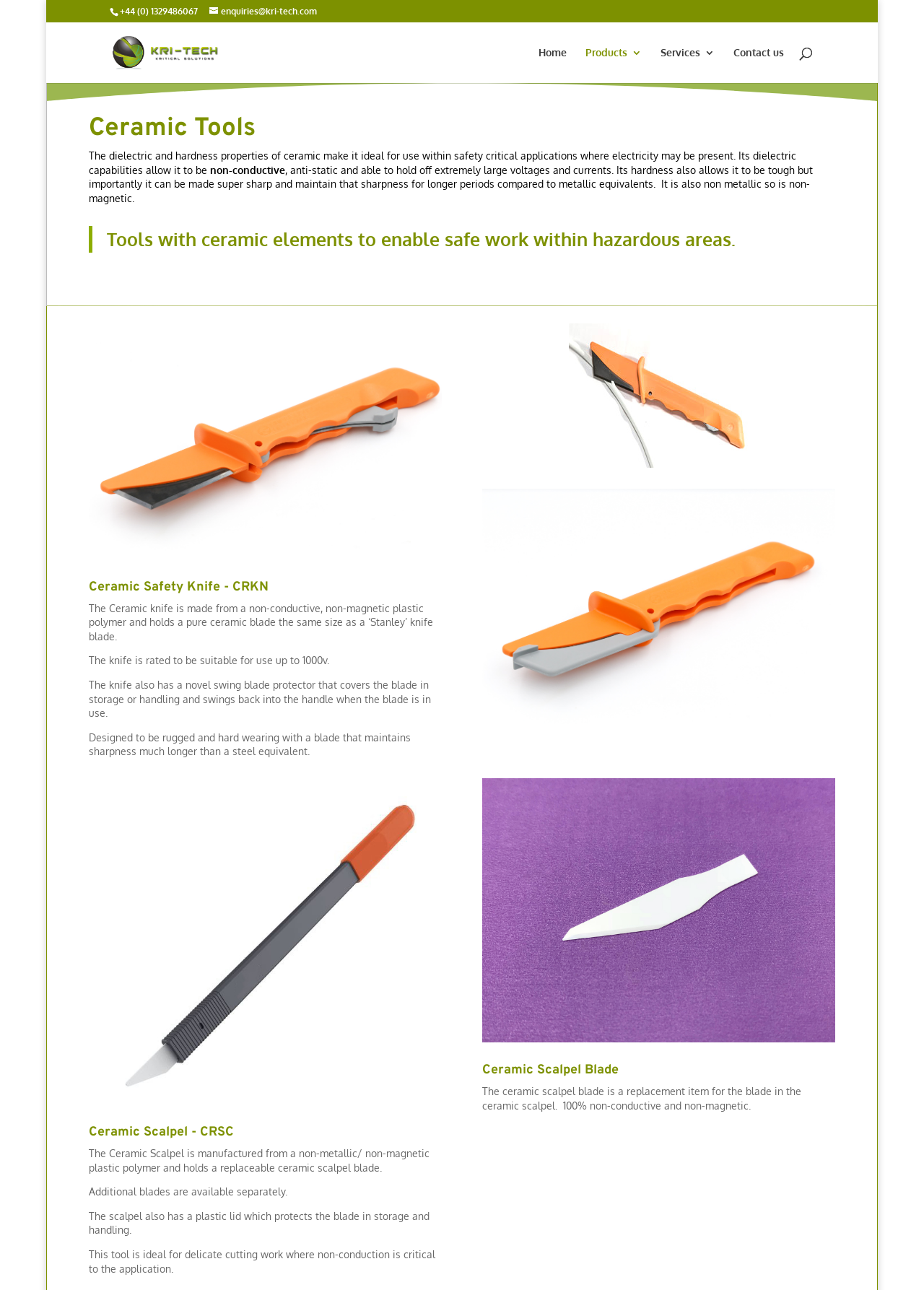What is the material of the Ceramic Scalpel's handle?
Based on the visual details in the image, please answer the question thoroughly.

I found the material of the Ceramic Scalpel's handle by reading the static text element that describes the scalpel's features. The text states that the scalpel is manufactured from a non-metallic/non-magnetic plastic polymer. This text is located in a static text element with the bounding box coordinates [0.096, 0.889, 0.464, 0.91].